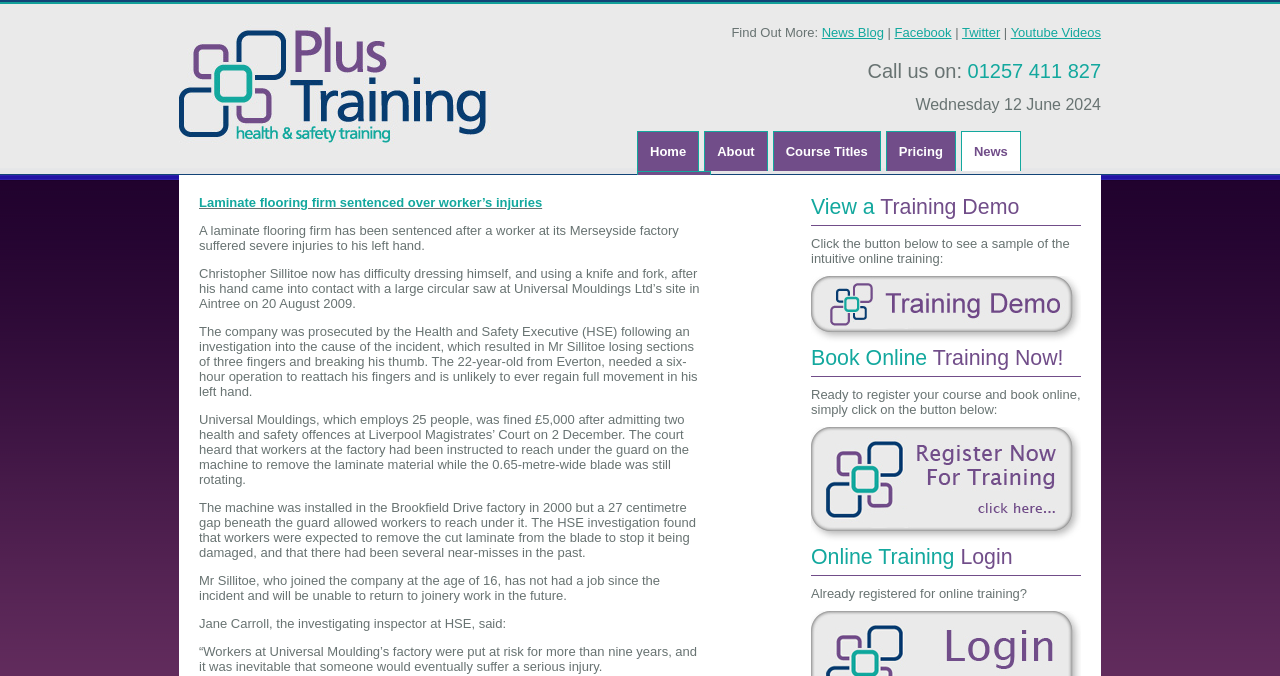Find and extract the text of the primary heading on the webpage.

View a Training Demo